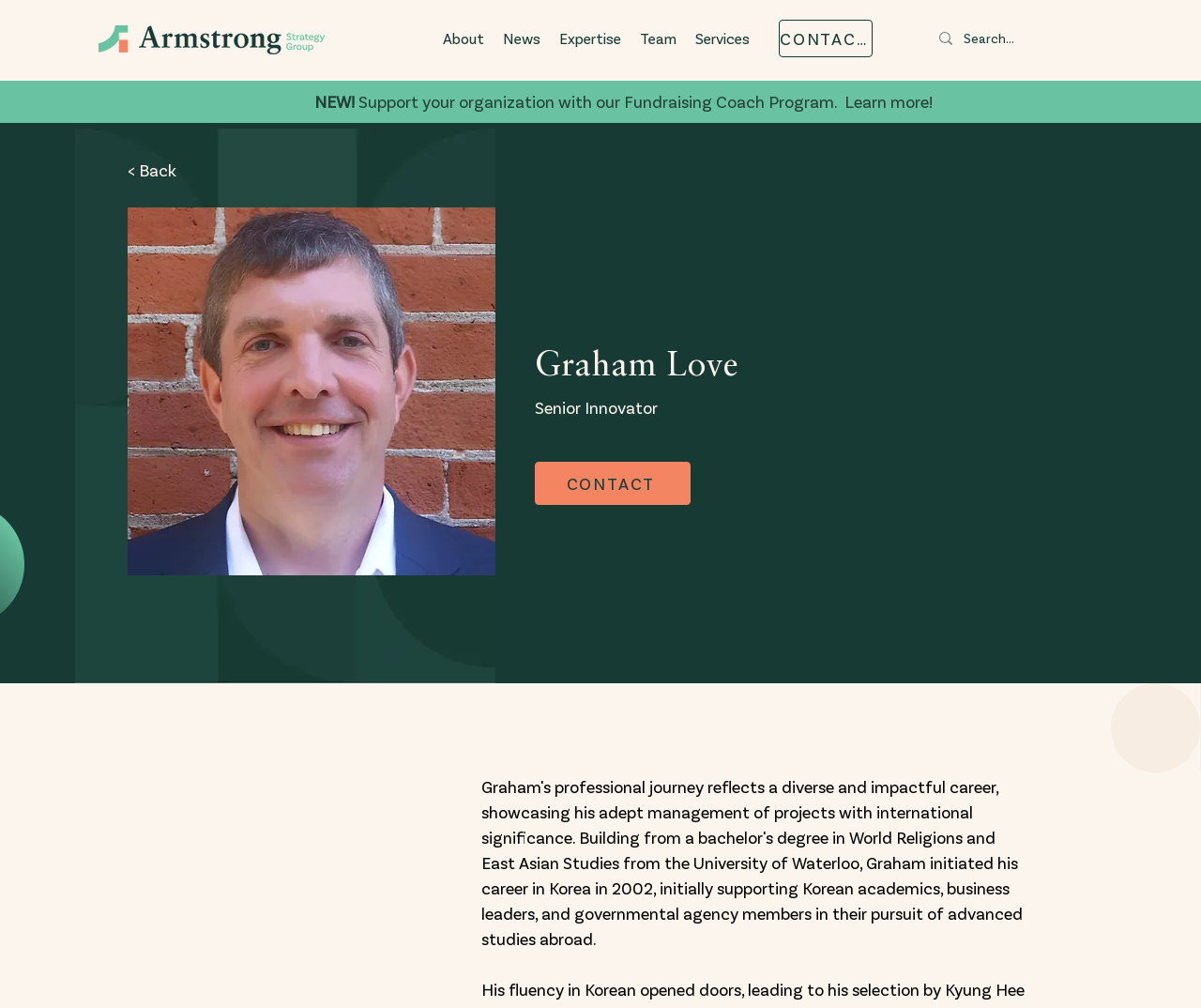Please identify the bounding box coordinates of the element that needs to be clicked to execute the following command: "Learn more about Fundraising Coach Program". Provide the bounding box using four float numbers between 0 and 1, formatted as [left, top, right, bottom].

[0.261, 0.09, 0.776, 0.111]